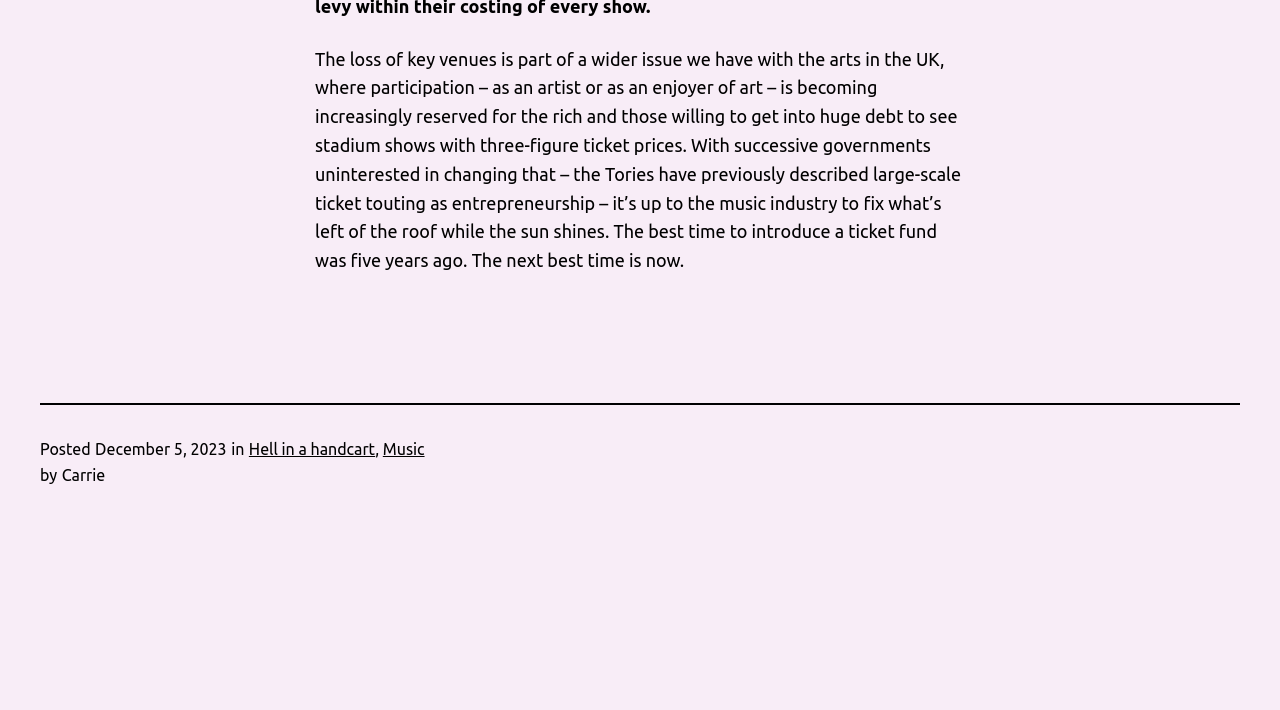Based on what you see in the screenshot, provide a thorough answer to this question: When was the article posted?

The posting date can be found in the time element, which is a child of the StaticText element with the text 'Posted'.